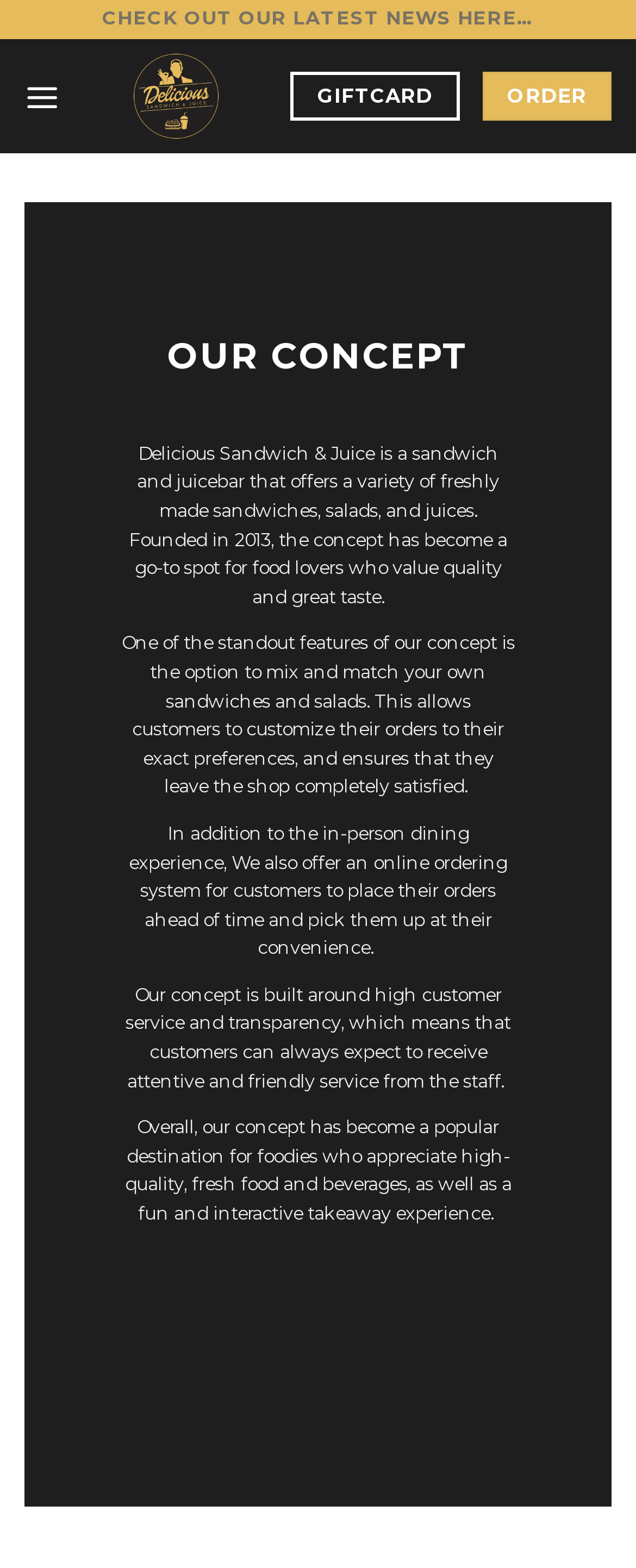Is online ordering available?
Answer the question with a thorough and detailed explanation.

The webpage mentions that in addition to the in-person dining experience, they also offer an online ordering system for customers to place their orders ahead of time and pick them up at their convenience.